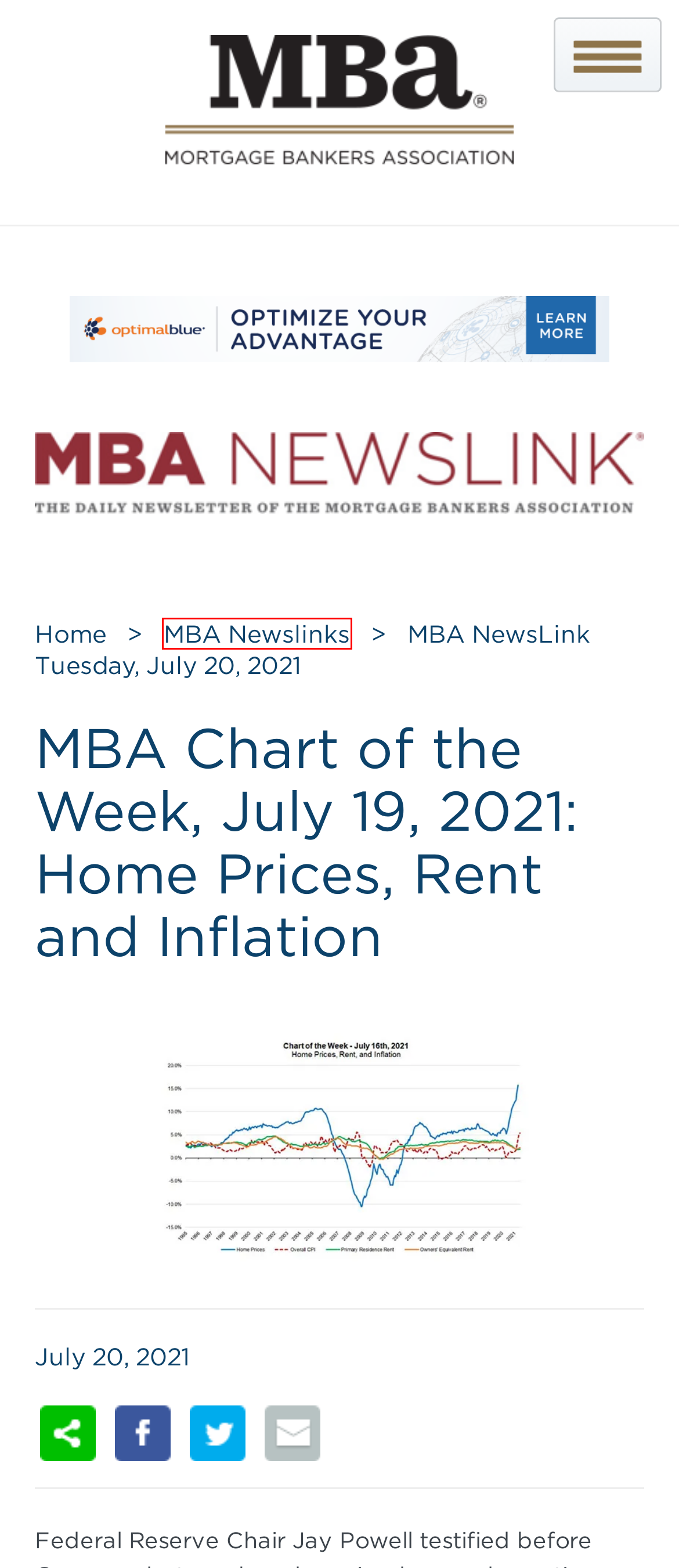You have a screenshot of a webpage, and a red bounding box highlights an element. Select the webpage description that best fits the new page after clicking the element within the bounding box. Options are:
A. MBA Education and Courses | MBA
B. Advertising with MBA | MBA
C. Montana Boomtown Jumps to No. 1 on WSJ/Realtor.com Housing Market Index - MBA Newslink
D. MBA Newslinks Archive - MBA Newslink
E. Home - MBA Newslink
F. MBA NewsLink Tuesday, July 20, 2021 - MBA Newslink
G. Contact Us | MBA
H. mPower for Women | MBA

D